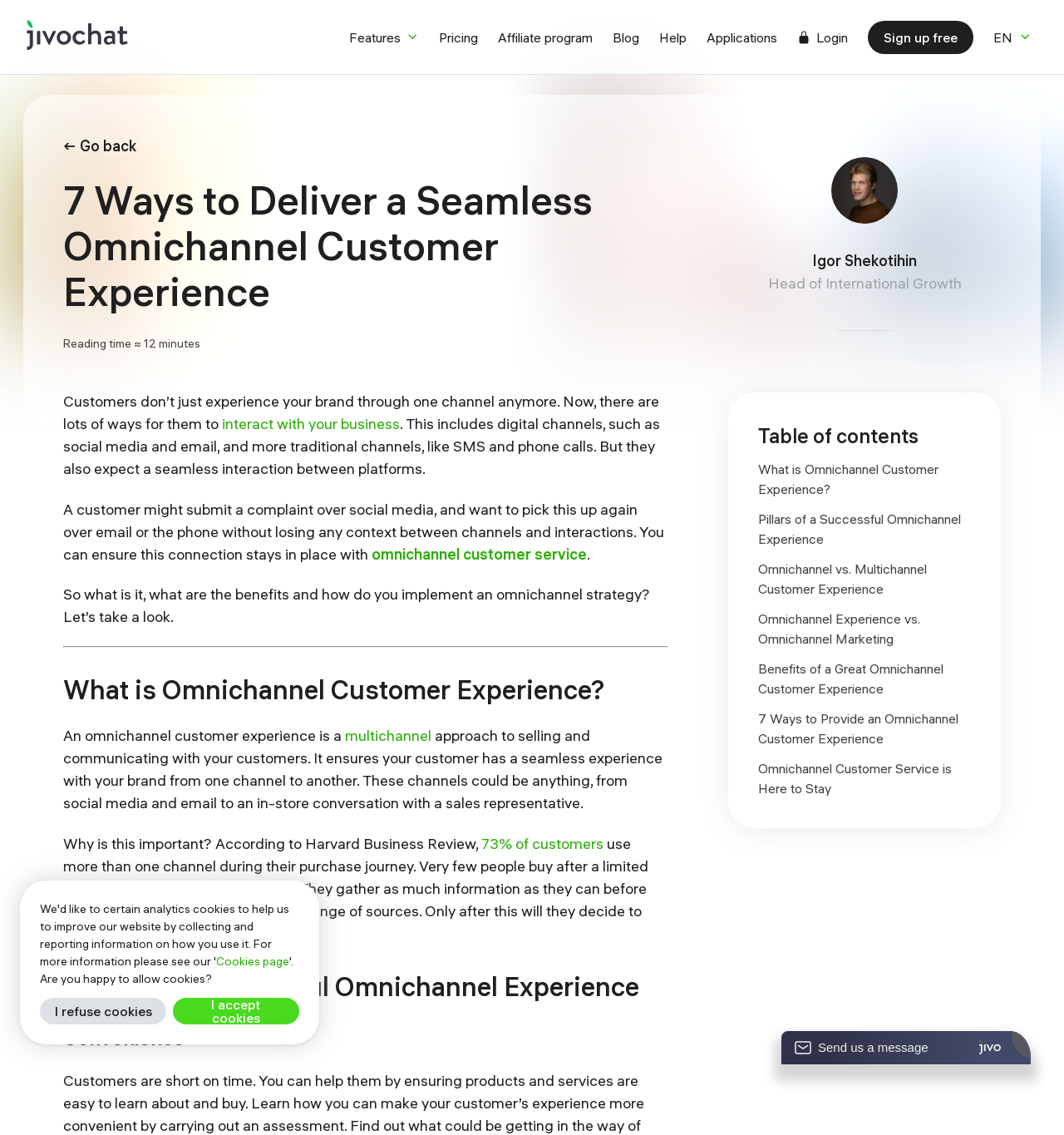Explain the webpage in detail, including its primary components.

This webpage is about delivering a seamless omnichannel customer experience. At the top, there is a navigation bar with several links, including "Pricing", "Affiliate program", "Blog", "Help", "Applications", "Login", and "Sign up free". To the right of the navigation bar, there is a language selection option with the text "EN".

Below the navigation bar, there is a heading that reads "7 Ways to Deliver a Seamless Omnichannel Customer Experience". Next to the heading, there is an image of a person, Igor Shekotihin, who is the Head of International Growth. The article begins by explaining that customers interact with businesses through various channels, including digital and traditional channels, and expect a seamless interaction between platforms.

The article is divided into sections, including "What is Omnichannel Customer Experience?", "Pillars of a Successful Omnichannel Experience", and others. Each section has a heading and several paragraphs of text. There are also links to other related articles and a table of contents on the right side of the page.

At the bottom of the page, there are links to a "Cookies page" and buttons to accept or refuse cookies. There is also a call-to-action to "Send us a message".